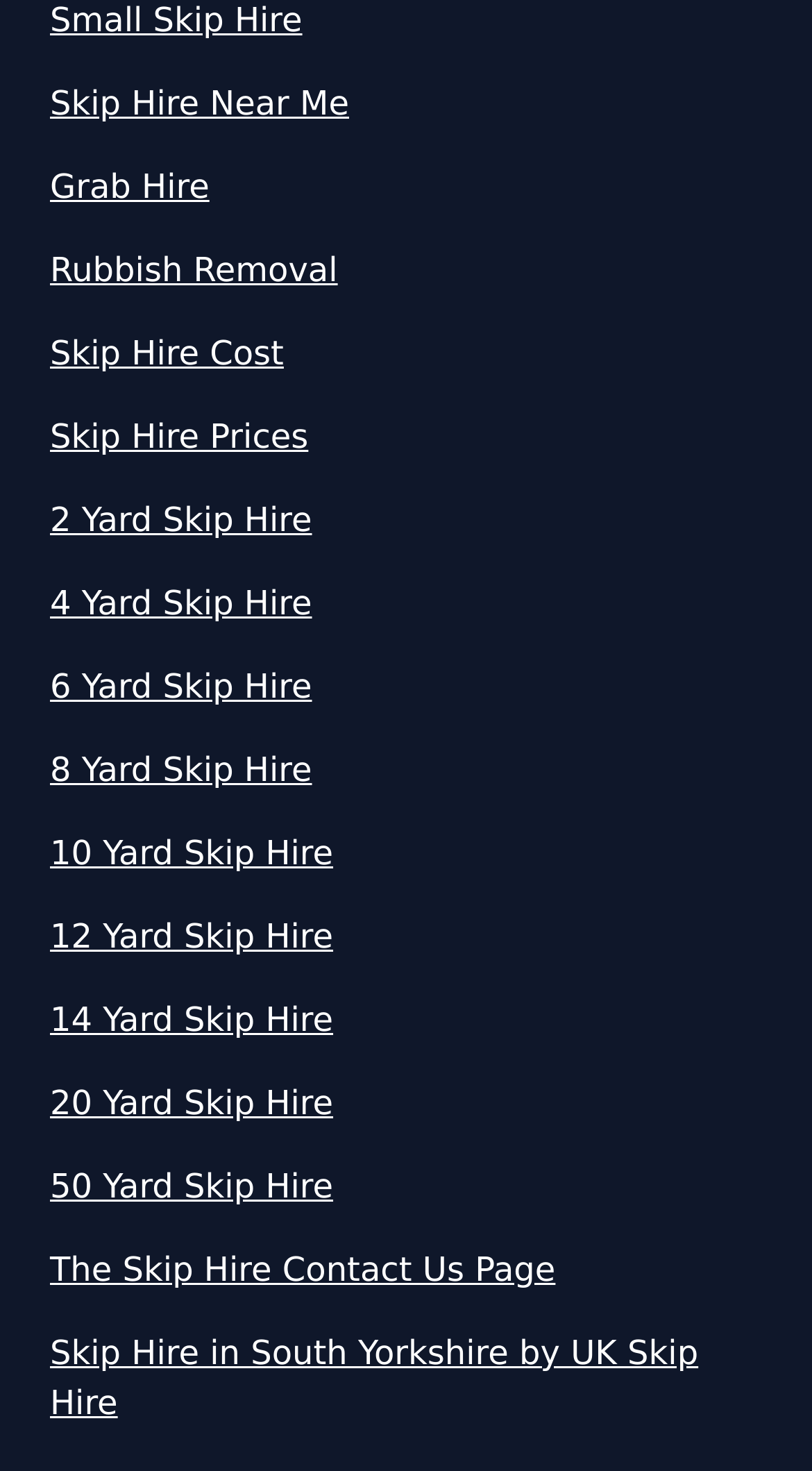Find the bounding box coordinates of the clickable area that will achieve the following instruction: "Find out how to hire a skip in South Yorkshire".

[0.123, 0.513, 0.877, 0.643]